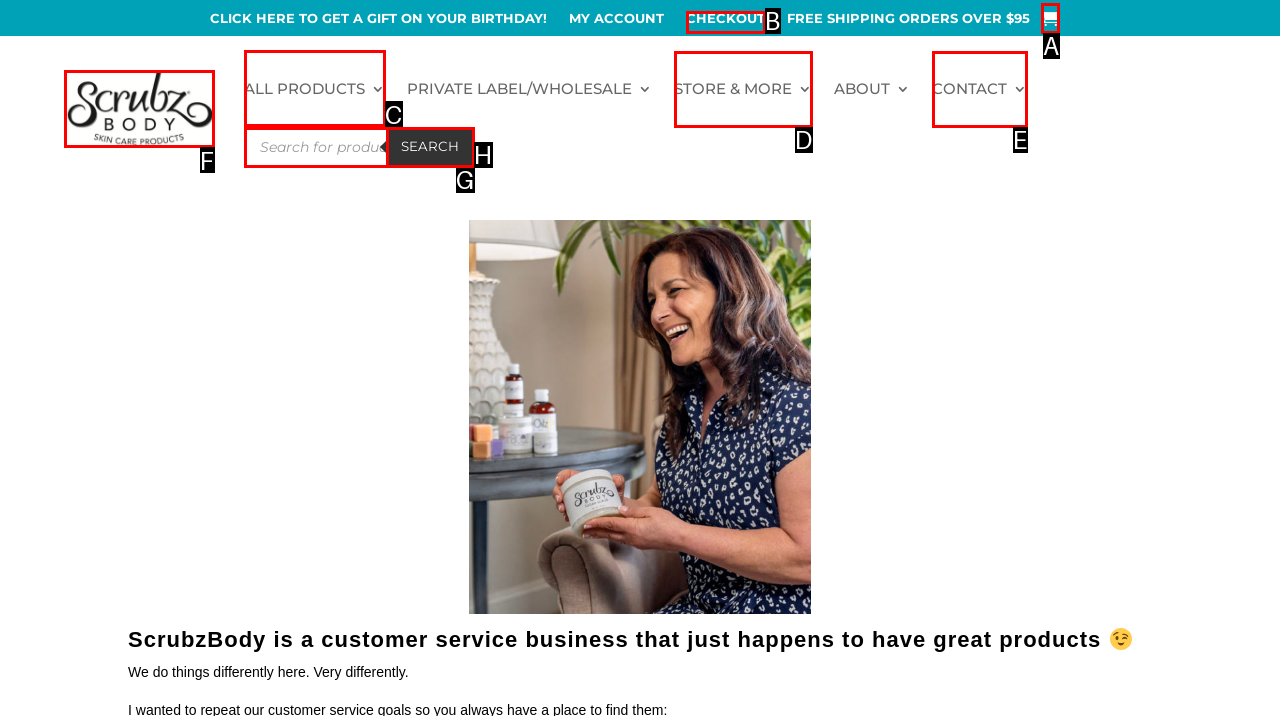Select the appropriate HTML element to click for the following task: Click on 'ALL PRODUCTS'
Answer with the letter of the selected option from the given choices directly.

C